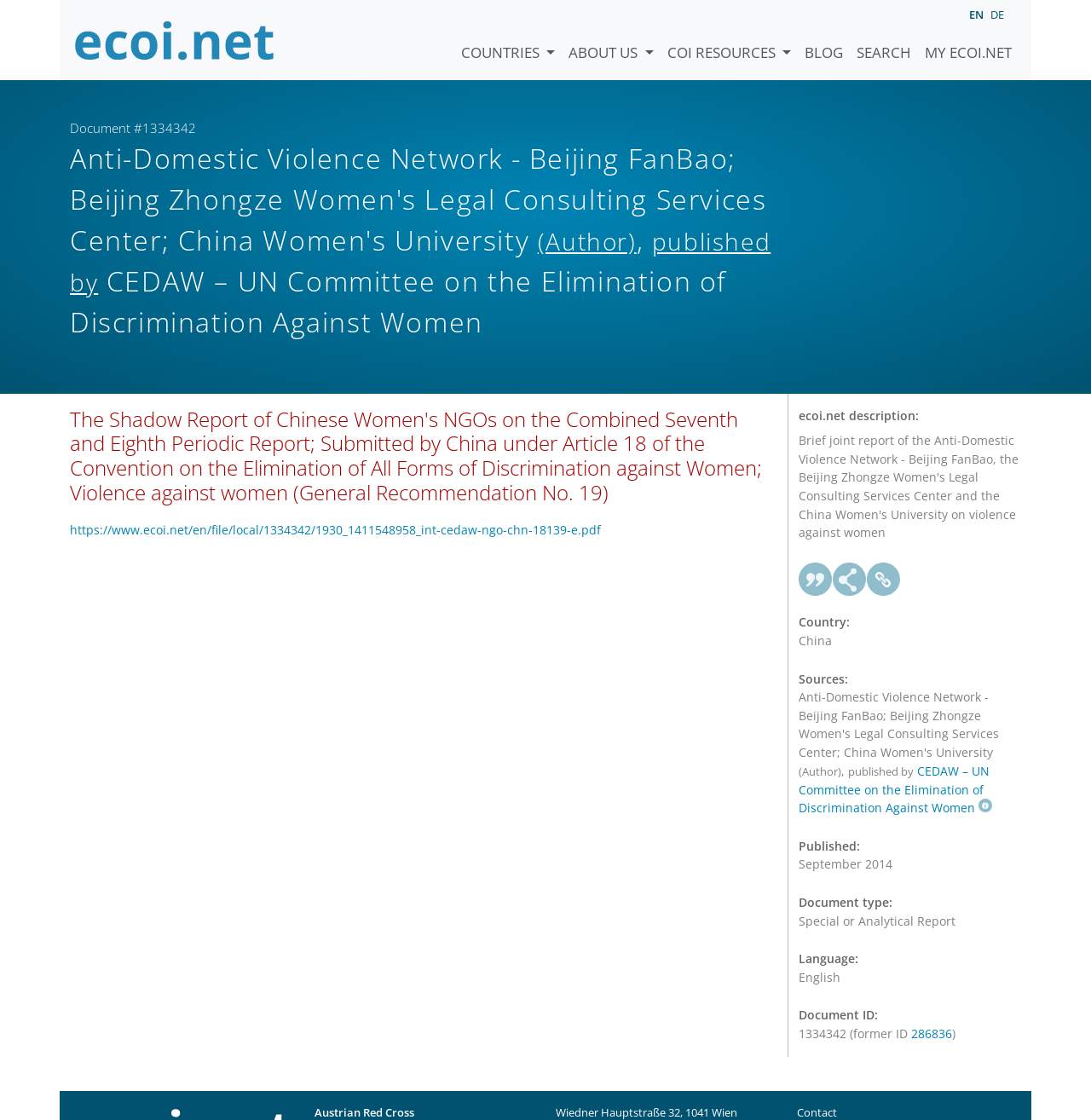Using the information in the image, give a comprehensive answer to the question: 
What is the language of the report?

I found the answer by looking at the description list detail element on the webpage, which contains the text 'English'. This indicates that the language of the report is English.